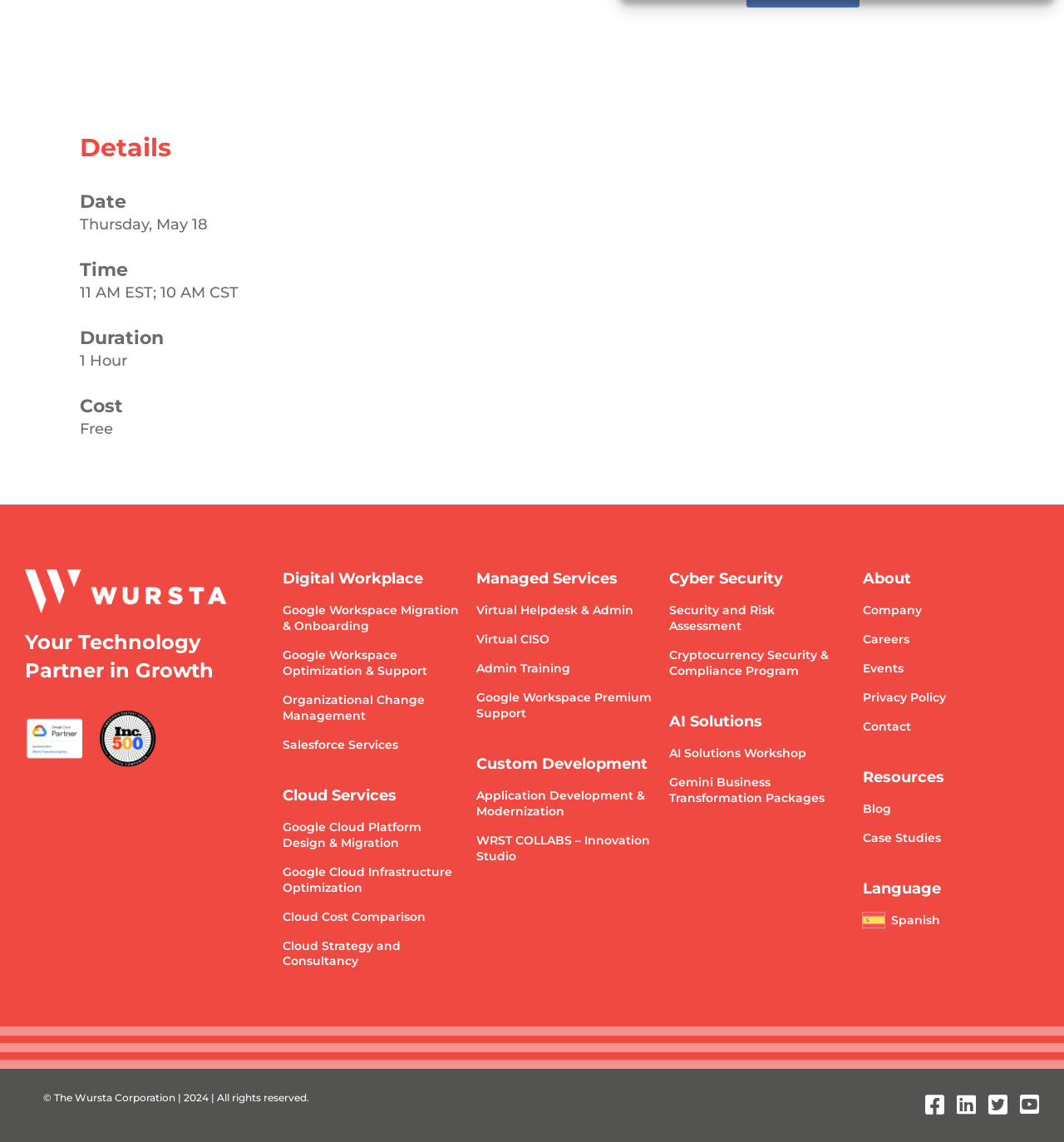Please find the bounding box for the UI component described as follows: "Admin Training".

[0.447, 0.578, 0.536, 0.591]